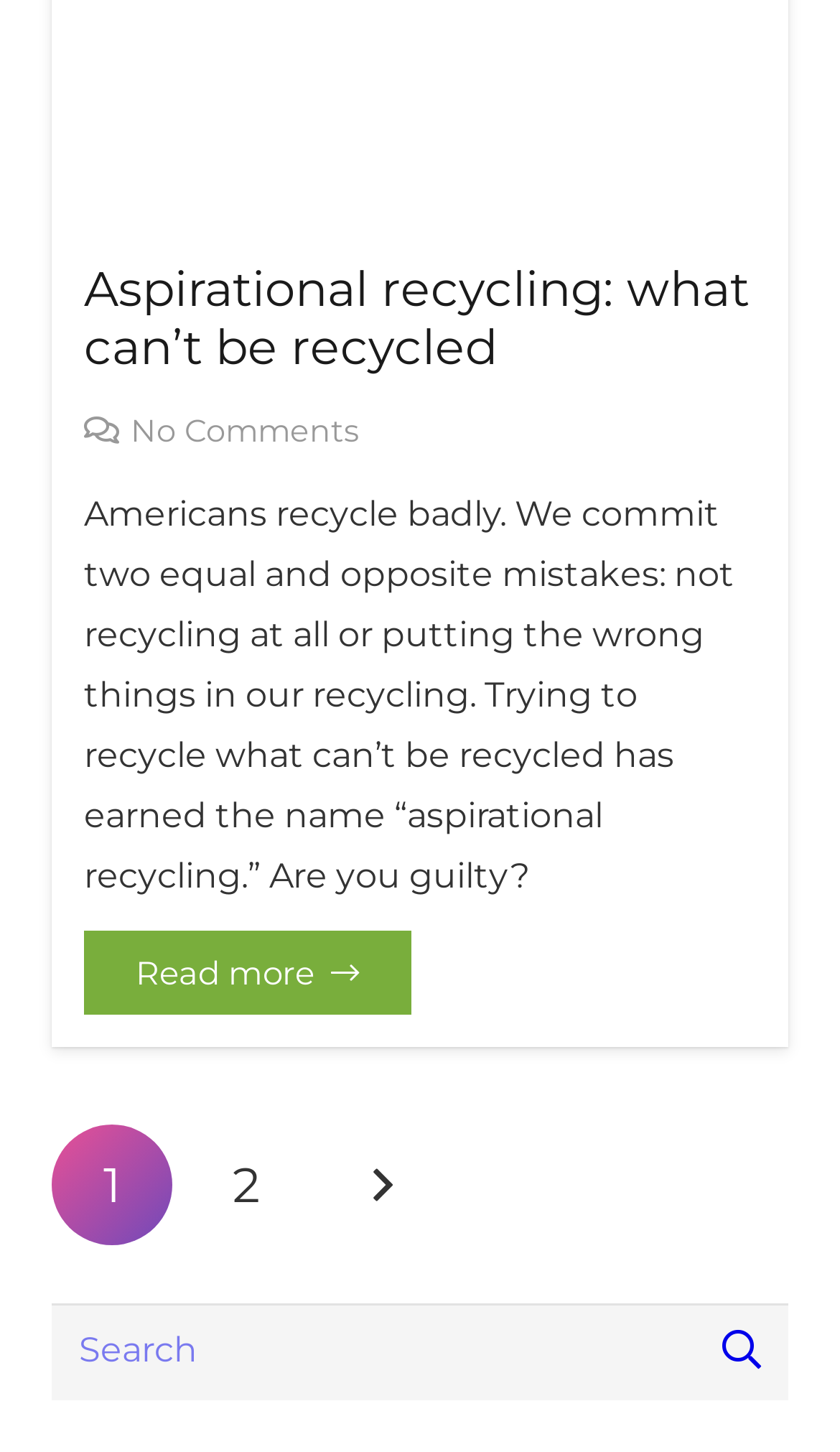Respond with a single word or phrase for the following question: 
How many pages of content are there?

At least 2